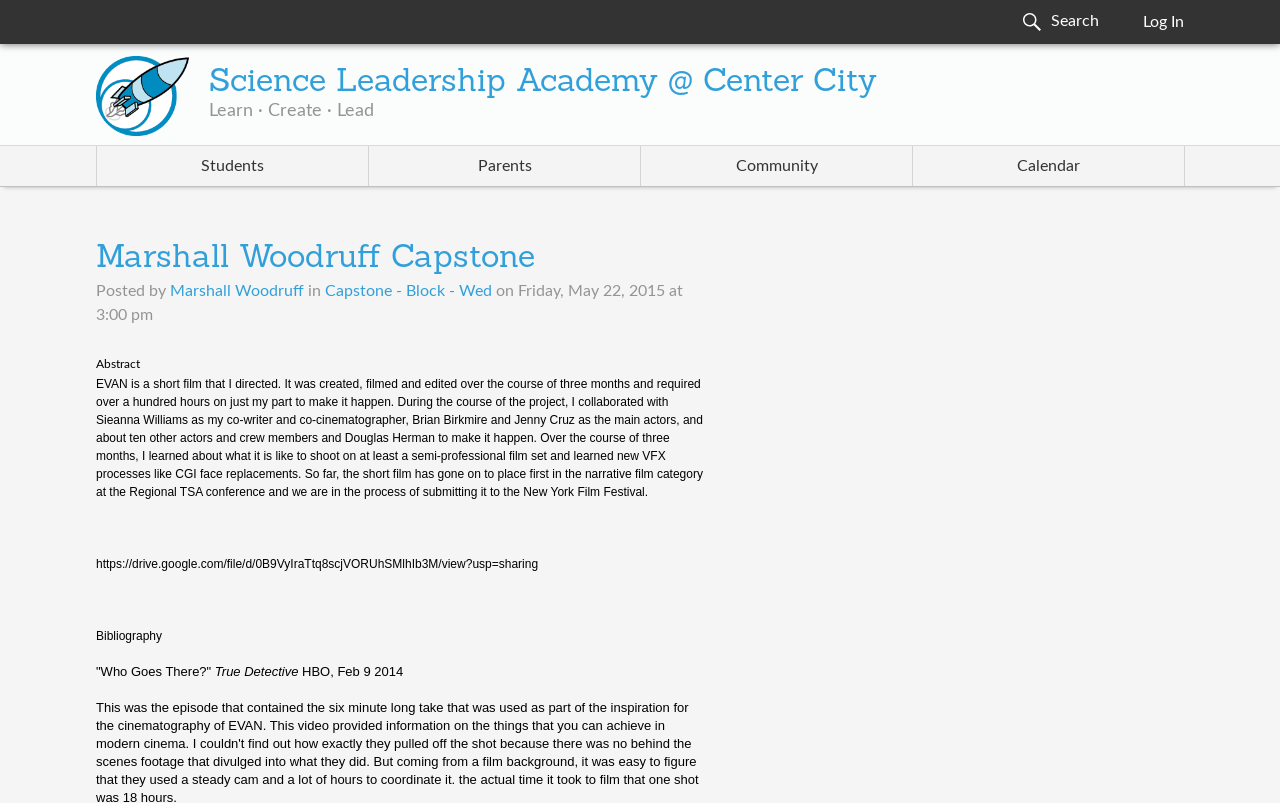Please indicate the bounding box coordinates for the clickable area to complete the following task: "Search for something". The coordinates should be specified as four float numbers between 0 and 1, i.e., [left, top, right, bottom].

[0.793, 0.006, 0.868, 0.049]